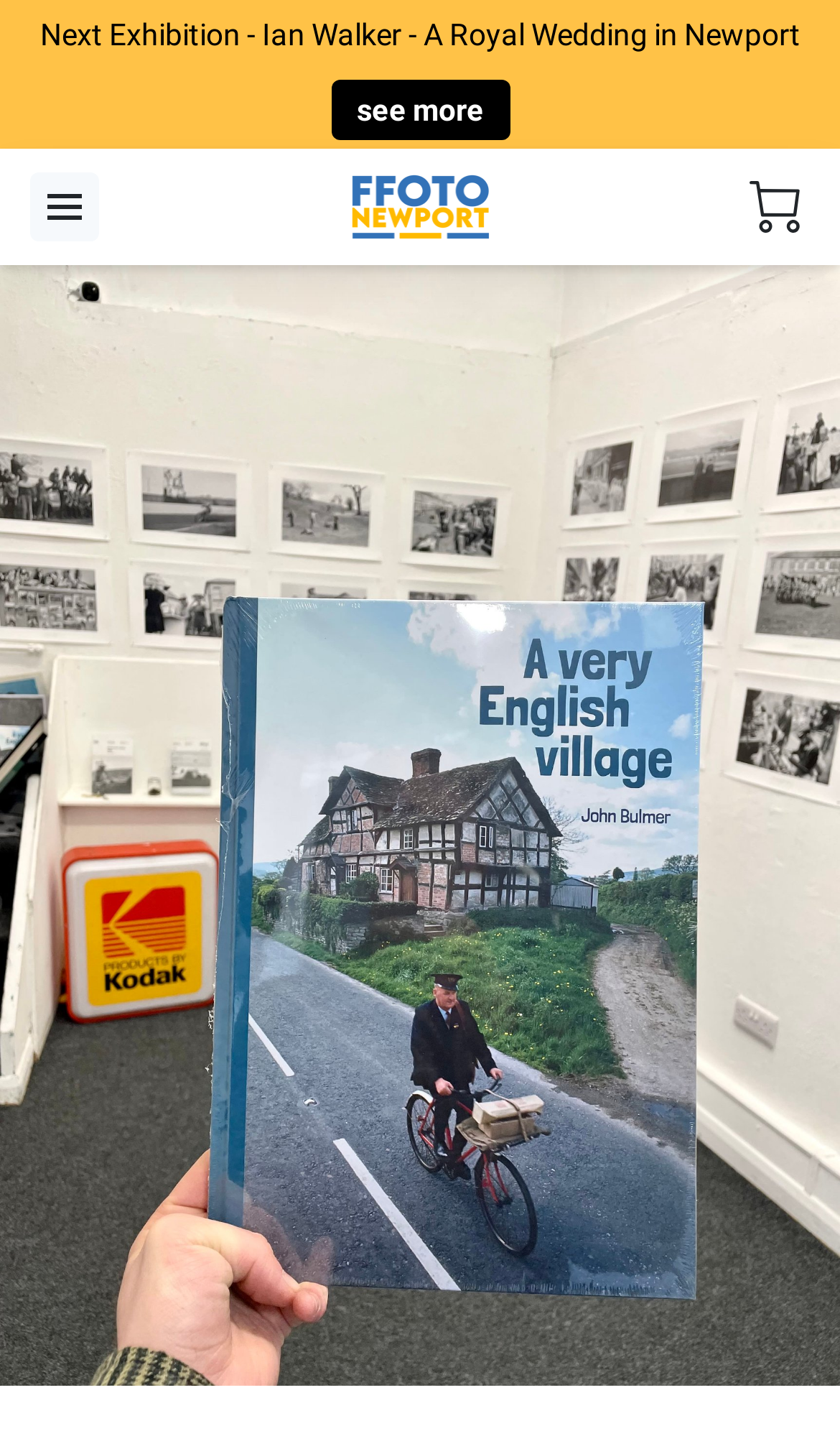Who is the author of the book?
Based on the image, provide a one-word or brief-phrase response.

John Bulmer